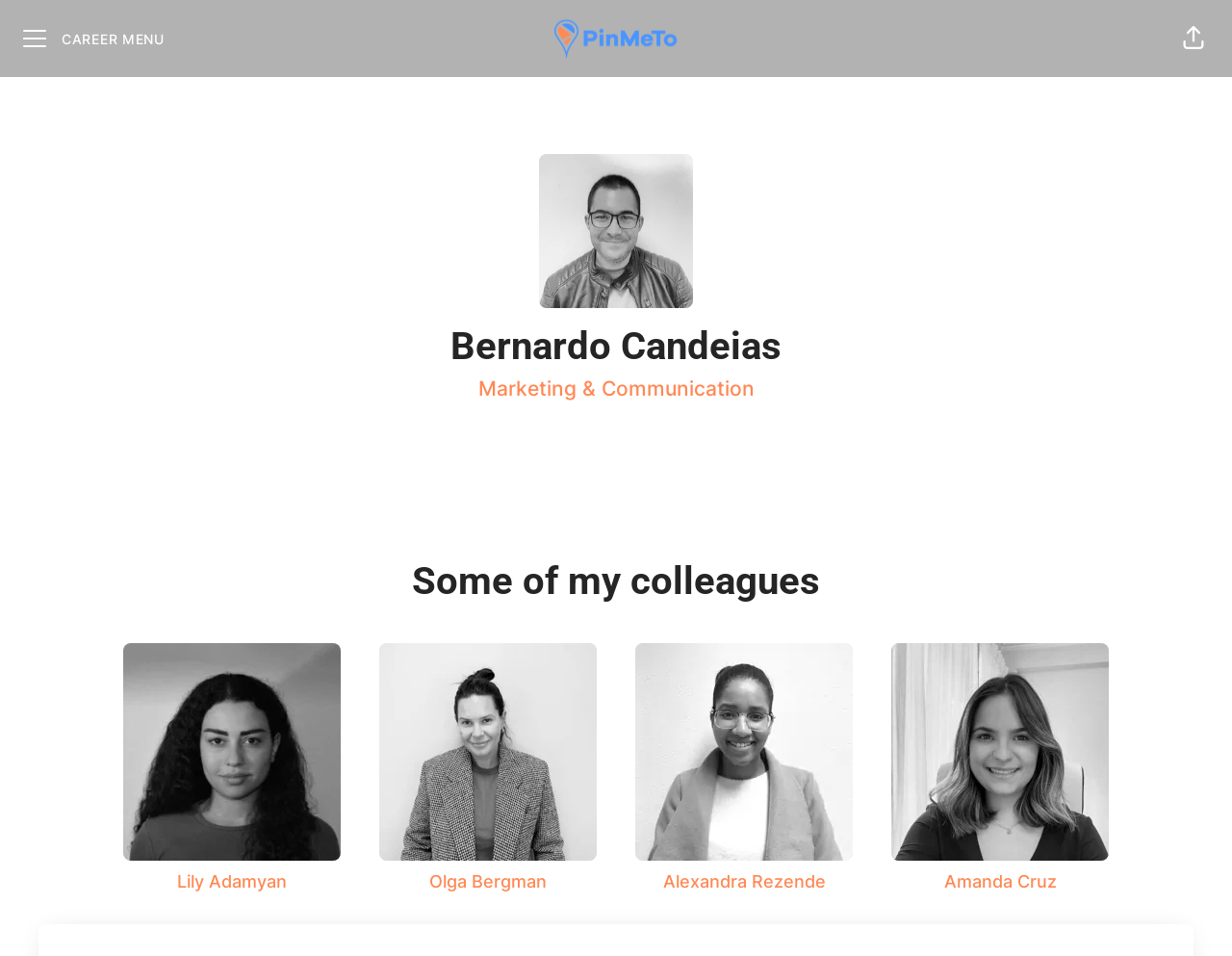What is the company that Bernardo Candeias is associated with?
Look at the image and answer the question with a single word or phrase.

PinMeTo